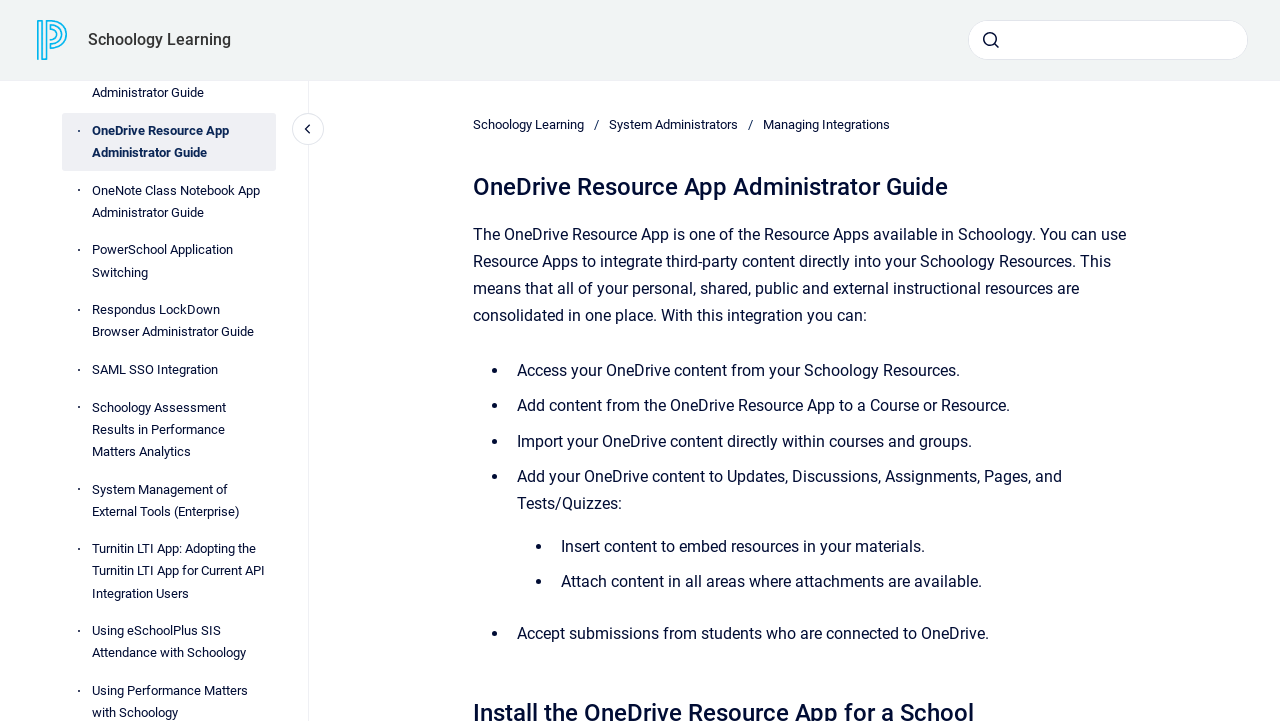Find and extract the text of the primary heading on the webpage.

OneDrive Resource App Administrator Guide